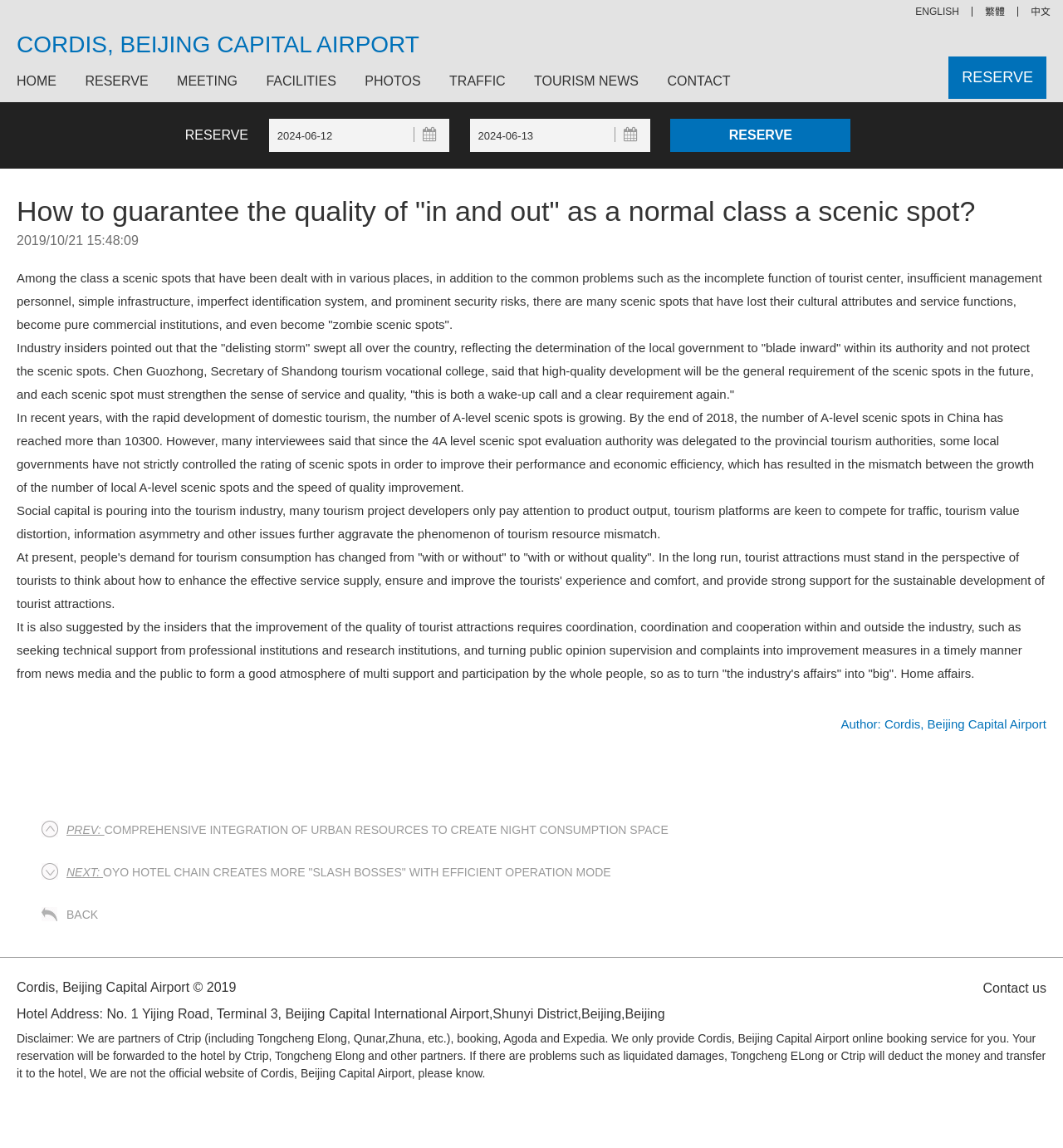Can you extract the primary headline text from the webpage?

CORDIS, BEIJING CAPITAL AIRPORT